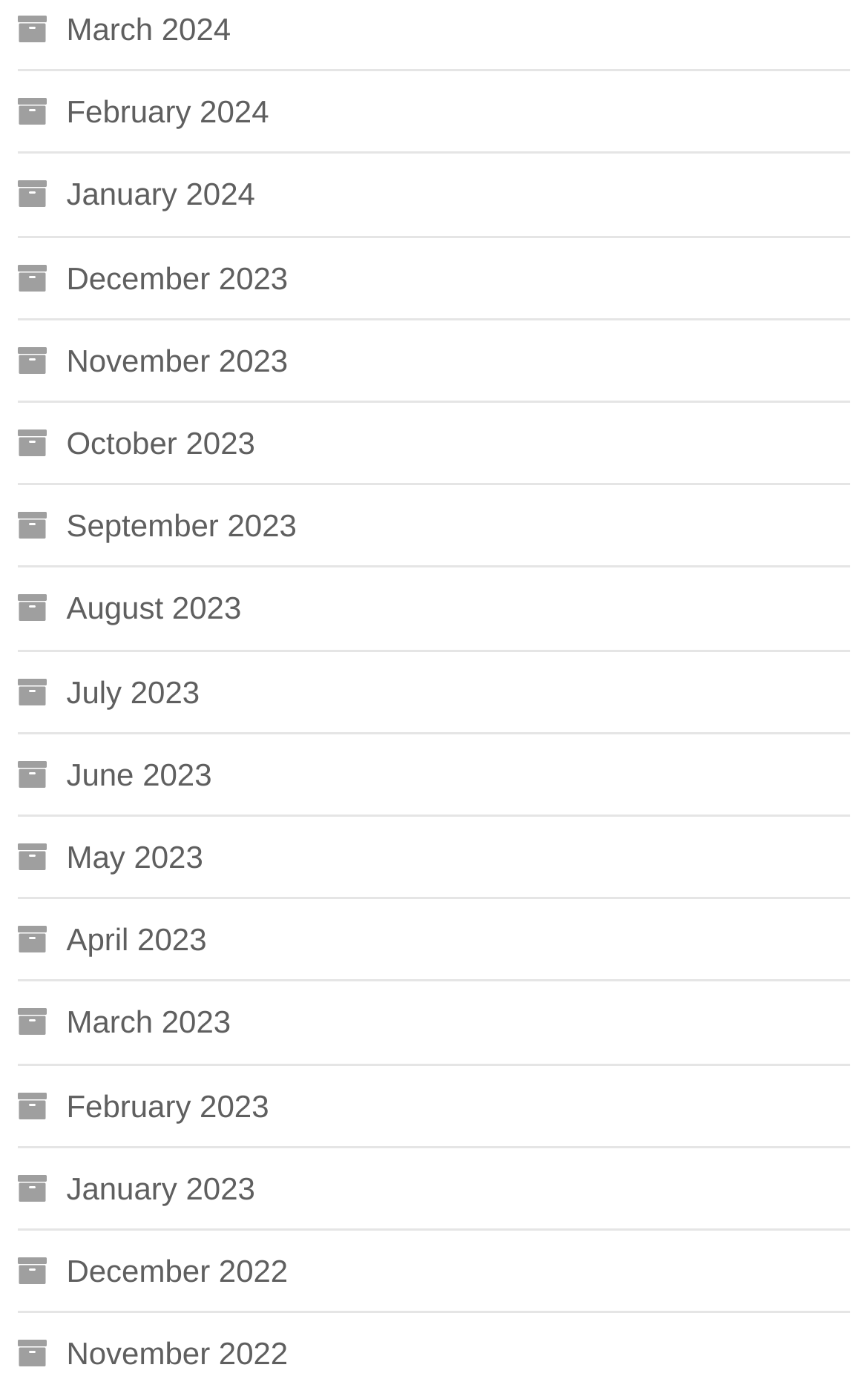Determine the bounding box coordinates for the UI element described. Format the coordinates as (top-left x, top-left y, bottom-right x, bottom-right y) and ensure all values are between 0 and 1. Element description: March 2023

[0.02, 0.72, 0.266, 0.762]